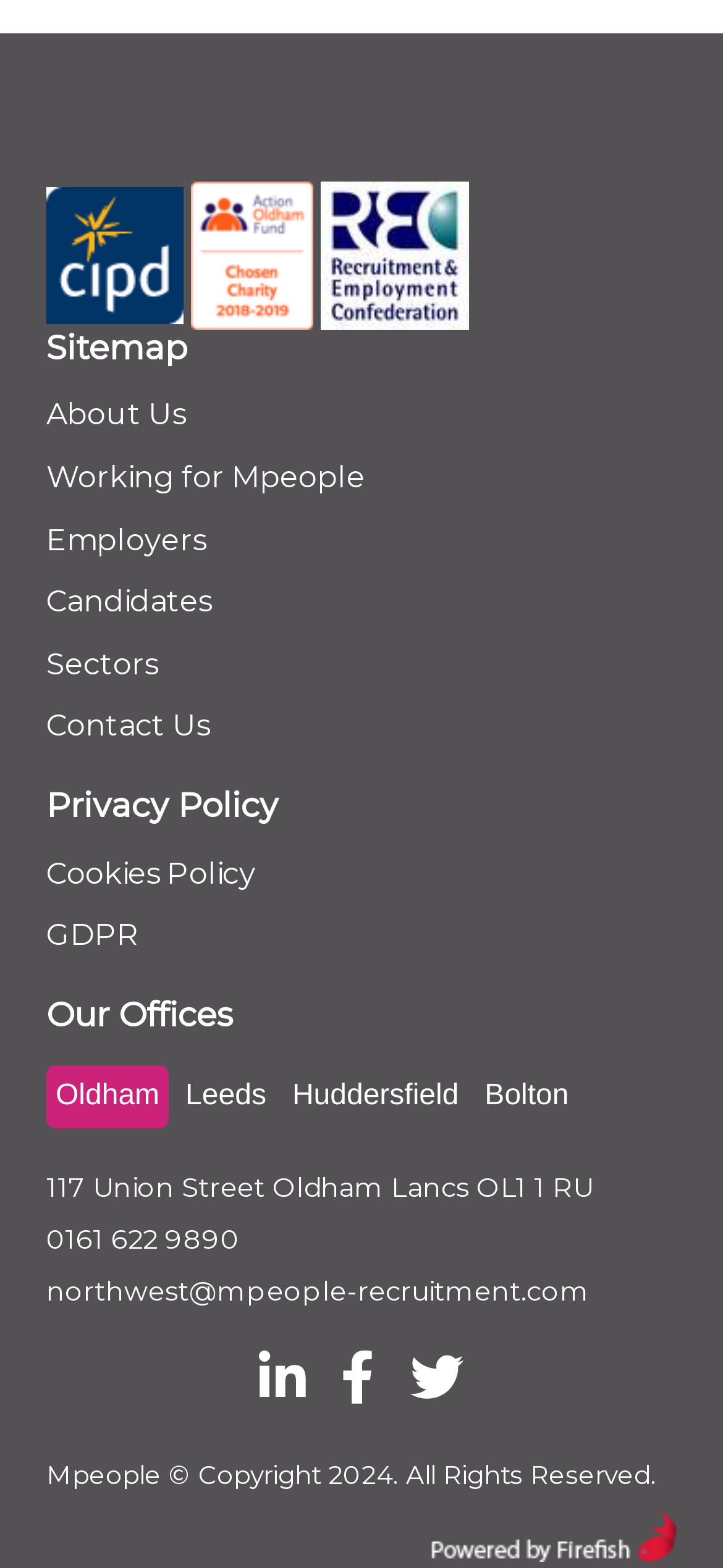Give a one-word or one-phrase response to the question:
What is the phone number listed on the webpage?

0161 622 9890